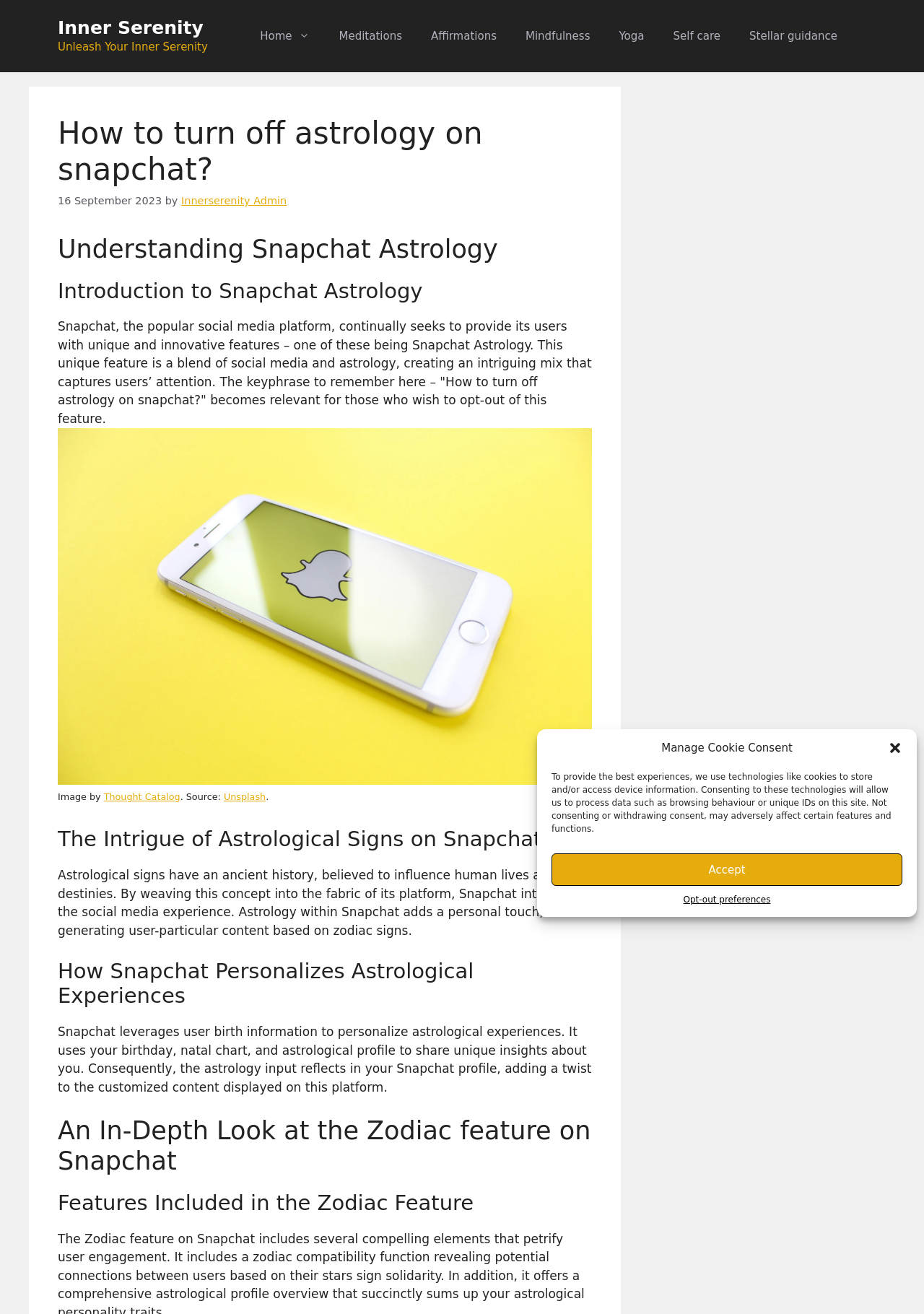What is Snapchat Astrology?
Provide a short answer using one word or a brief phrase based on the image.

Blend of social media and astrology